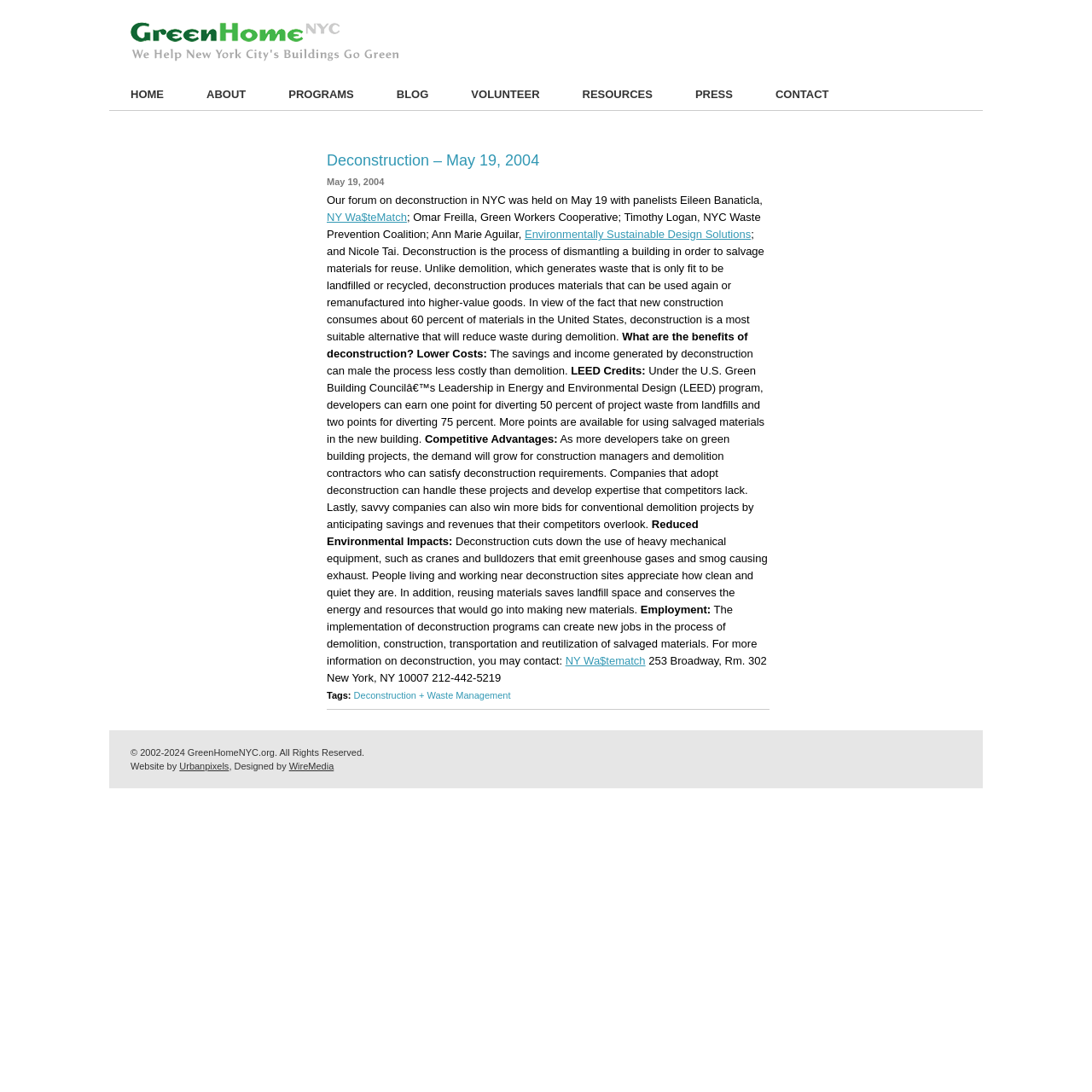Bounding box coordinates are specified in the format (top-left x, top-left y, bottom-right x, bottom-right y). All values are floating point numbers bounded between 0 and 1. Please provide the bounding box coordinate of the region this sentence describes: How It started

None